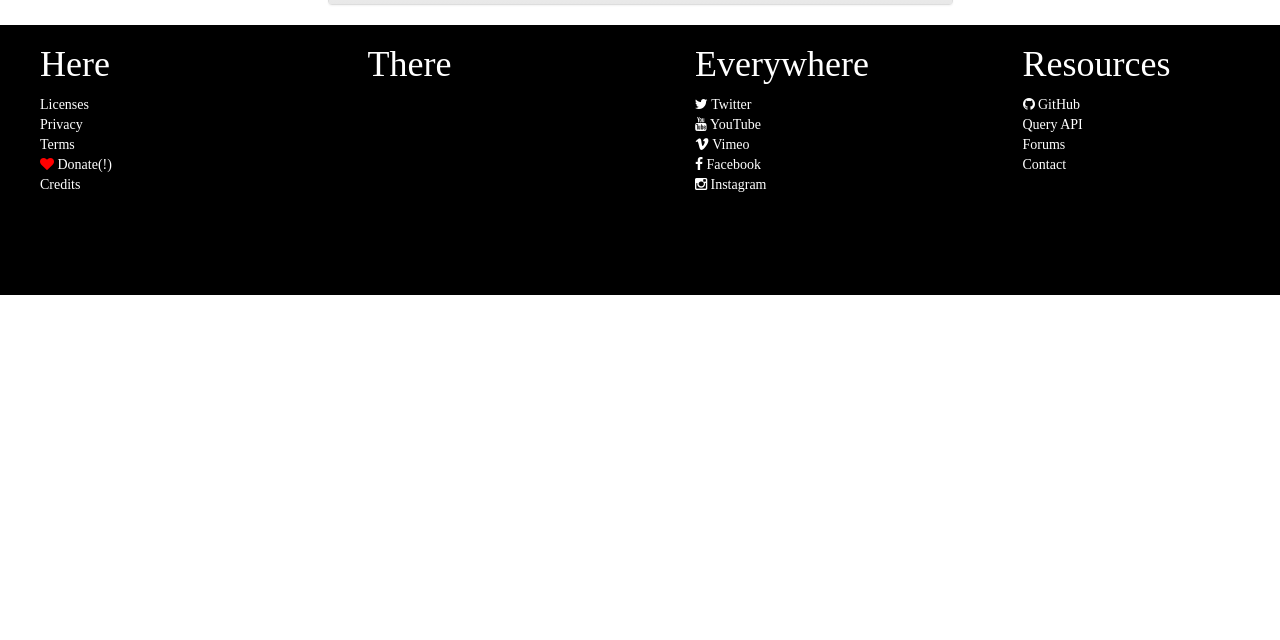Identify the bounding box for the given UI element using the description provided. Coordinates should be in the format (top-left x, top-left y, bottom-right x, bottom-right y) and must be between 0 and 1. Here is the description: ← Previous Post

None